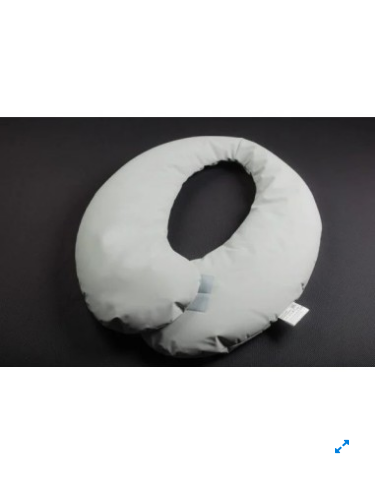Provide a thorough description of the image.

This image showcases the Lasal Dental Safe Guarder Cushion for adults, a uniquely designed cushion that features an ergonomic shape intended for comfort and support. The cushion is molded to embrace the user, providing stability around the neck and shoulders, thereby ensuring a relaxed seating experience. Its soft gray exterior suggests a neutral, versatile aesthetic suitable for various settings. The design includes arms that wrap around the user, enhancing security and comfort, and it comes with a grip band for easy adjustment. This cushioned support is particularly beneficial for individuals who require additional comfort during prolonged periods of sitting, making it an ideal choice for dental or medical use.